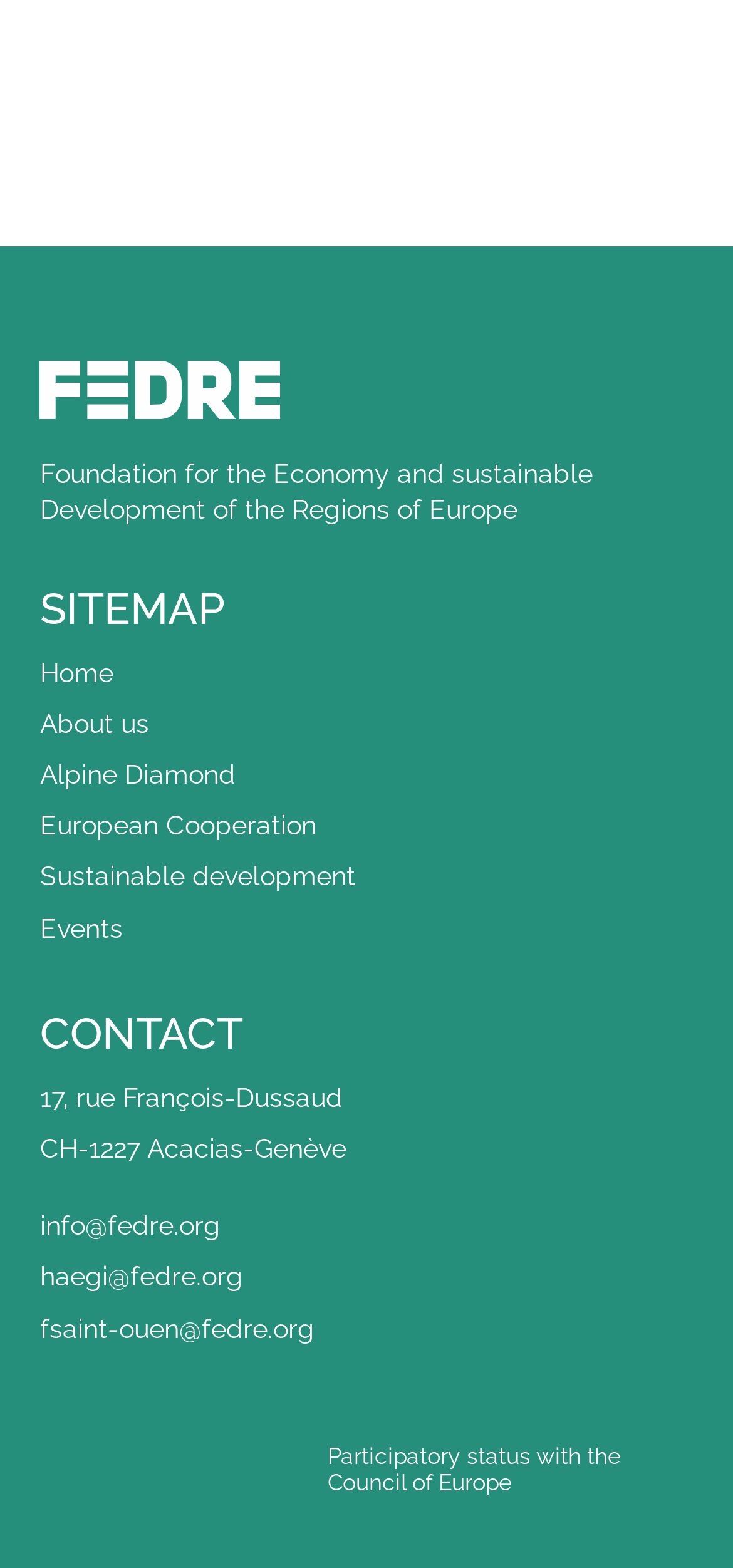What is the status of the organization with the Council of Europe?
Please provide a full and detailed response to the question.

I found the status of the organization with the Council of Europe by looking at the StaticText element with the text 'Participatory status with the Council of Europe' which is located at the bottom of the webpage.